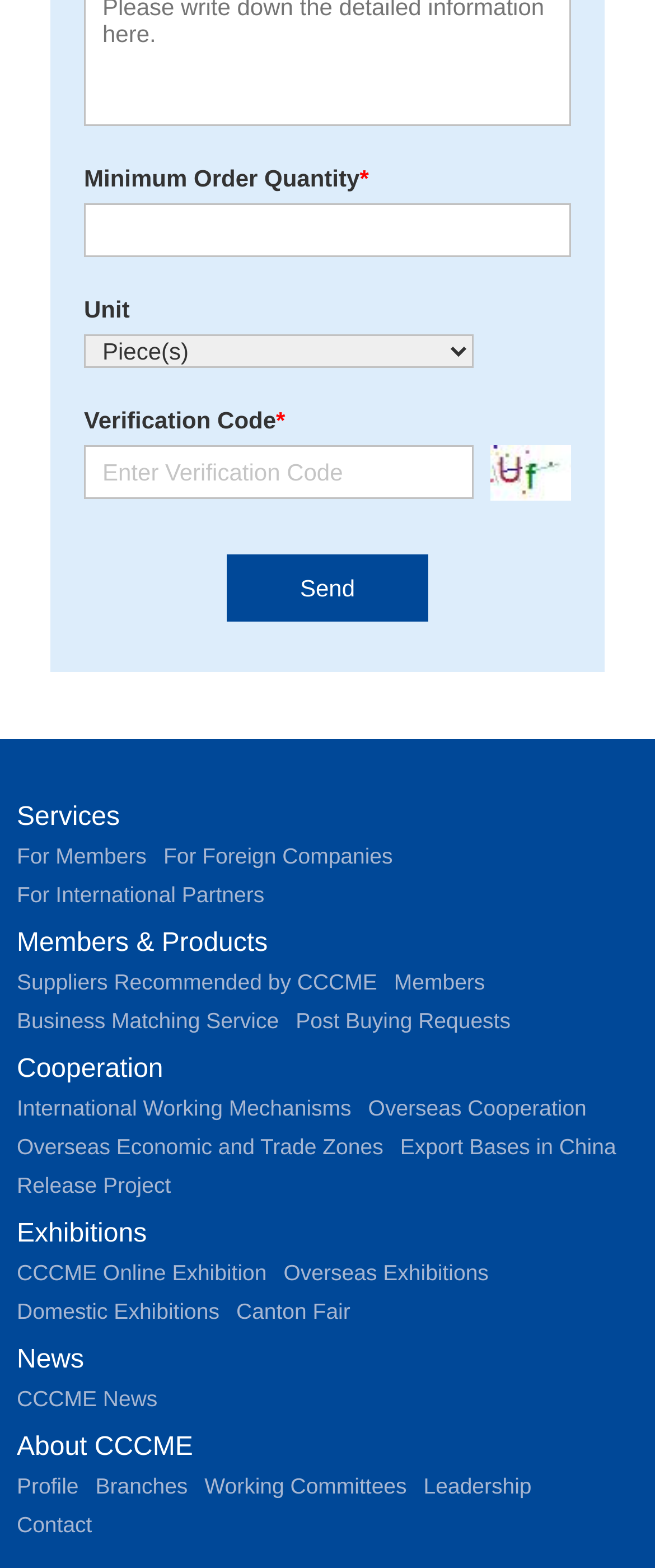What is the minimum order quantity for?
Based on the image, answer the question with a single word or brief phrase.

Unknown